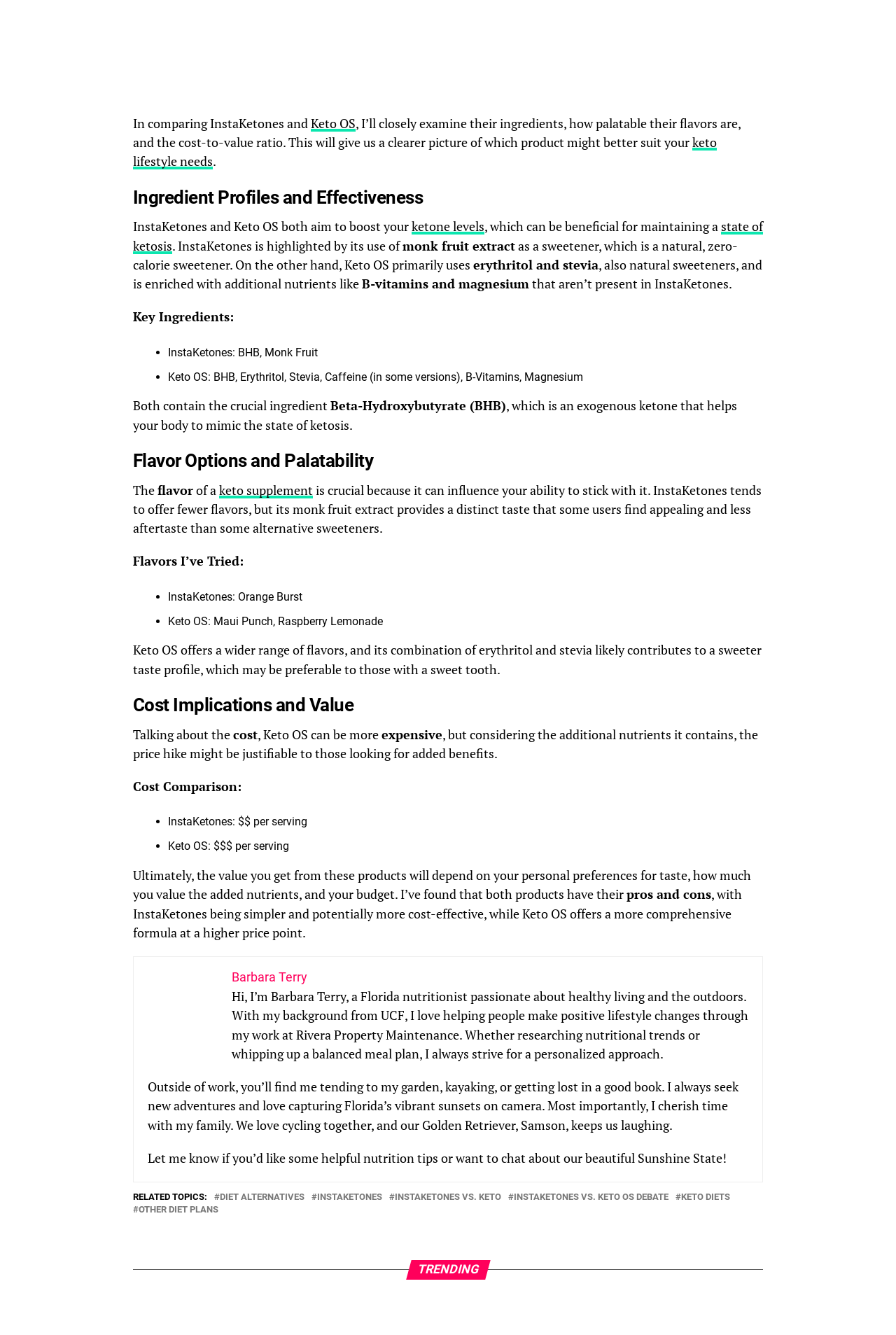Identify the bounding box coordinates of the element to click to follow this instruction: 'View terms of use'. Ensure the coordinates are four float values between 0 and 1, provided as [left, top, right, bottom].

None